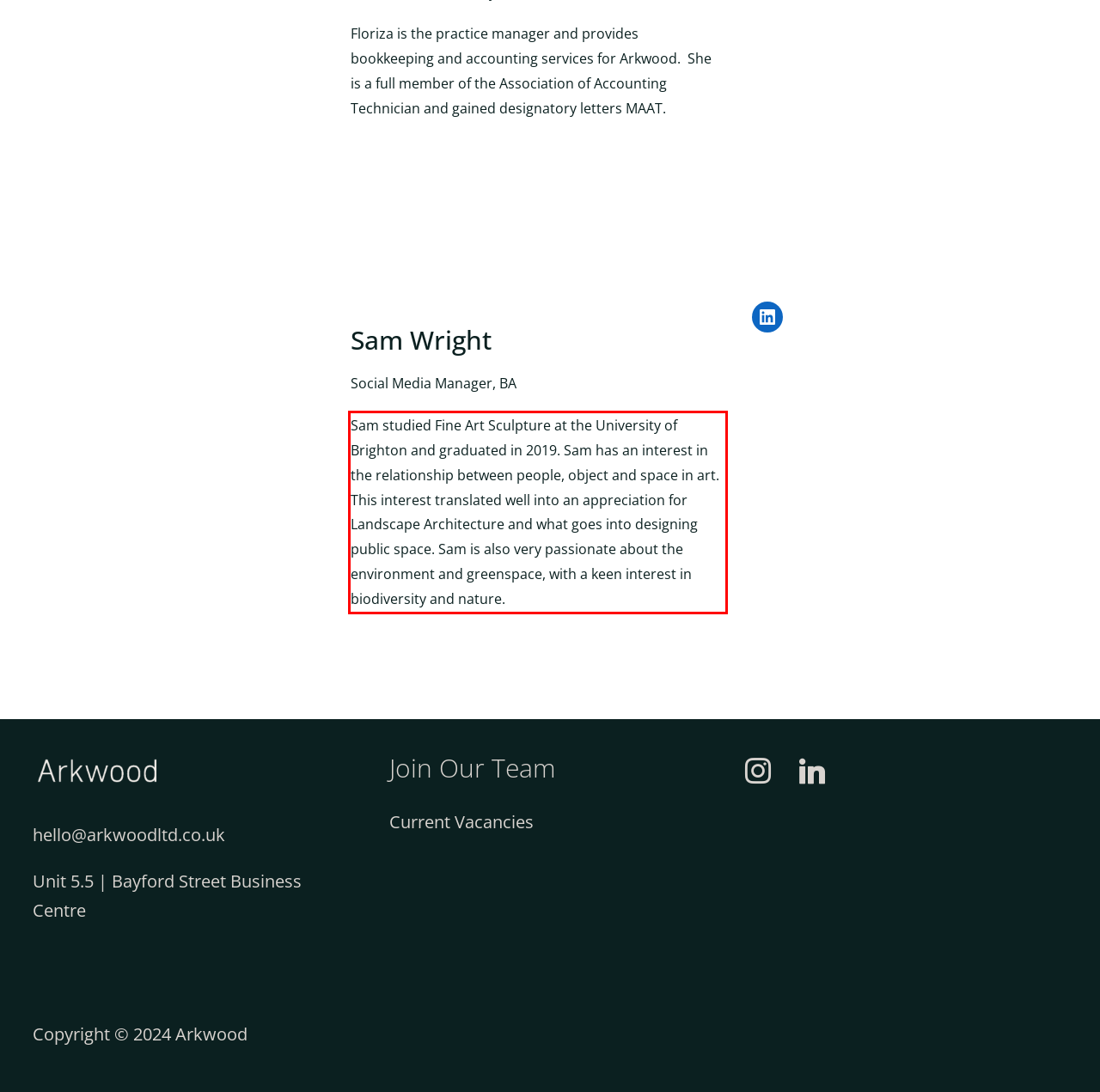Analyze the screenshot of a webpage where a red rectangle is bounding a UI element. Extract and generate the text content within this red bounding box.

Sam studied Fine Art Sculpture at the University of Brighton and graduated in 2019. Sam has an interest in the relationship between people, object and space in art. This interest translated well into an appreciation for Landscape Architecture and what goes into designing public space. Sam is also very passionate about the environment and greenspace, with a keen interest in biodiversity and nature.